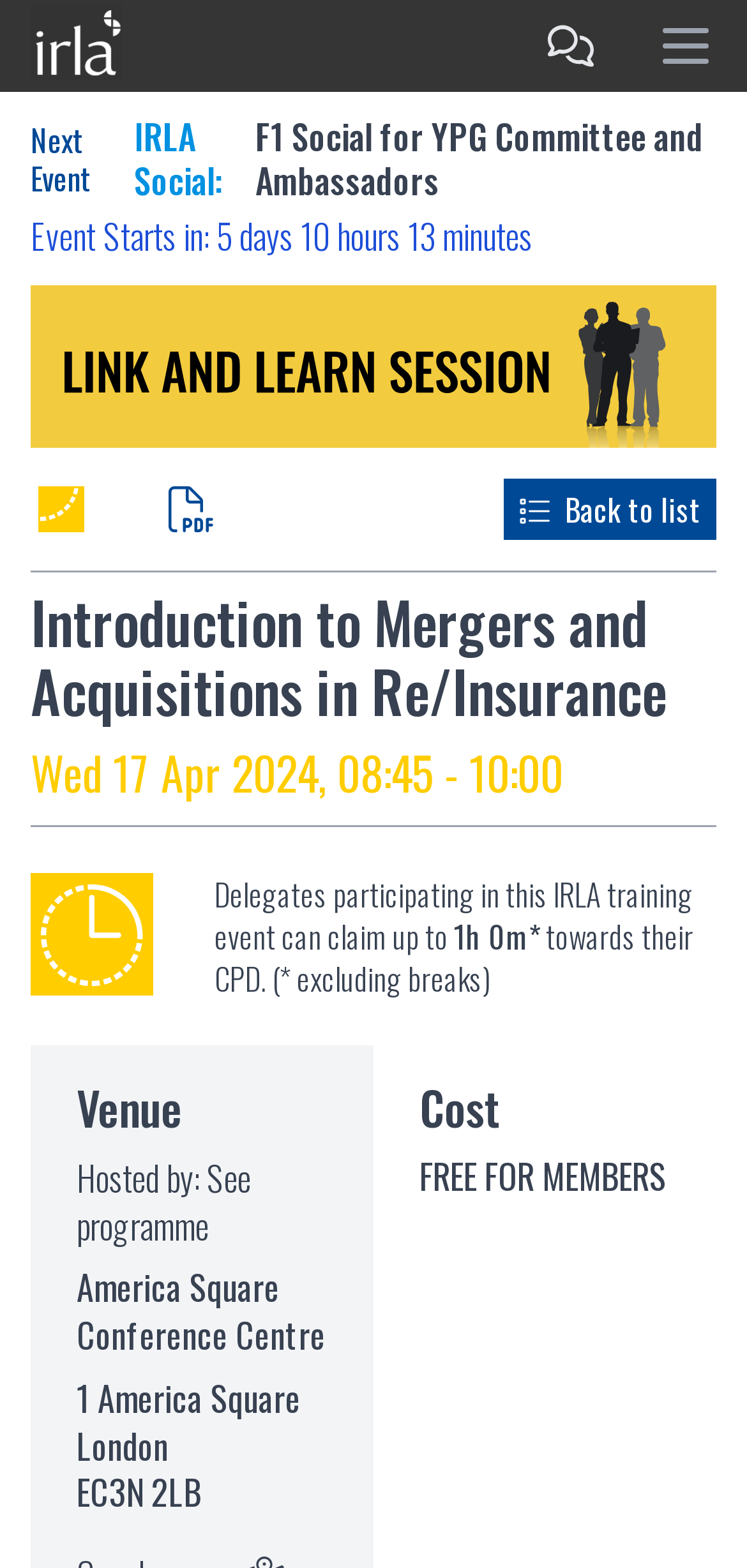Identify the bounding box for the UI element specified in this description: "Back to list". The coordinates must be four float numbers between 0 and 1, formatted as [left, top, right, bottom].

[0.674, 0.305, 0.959, 0.344]